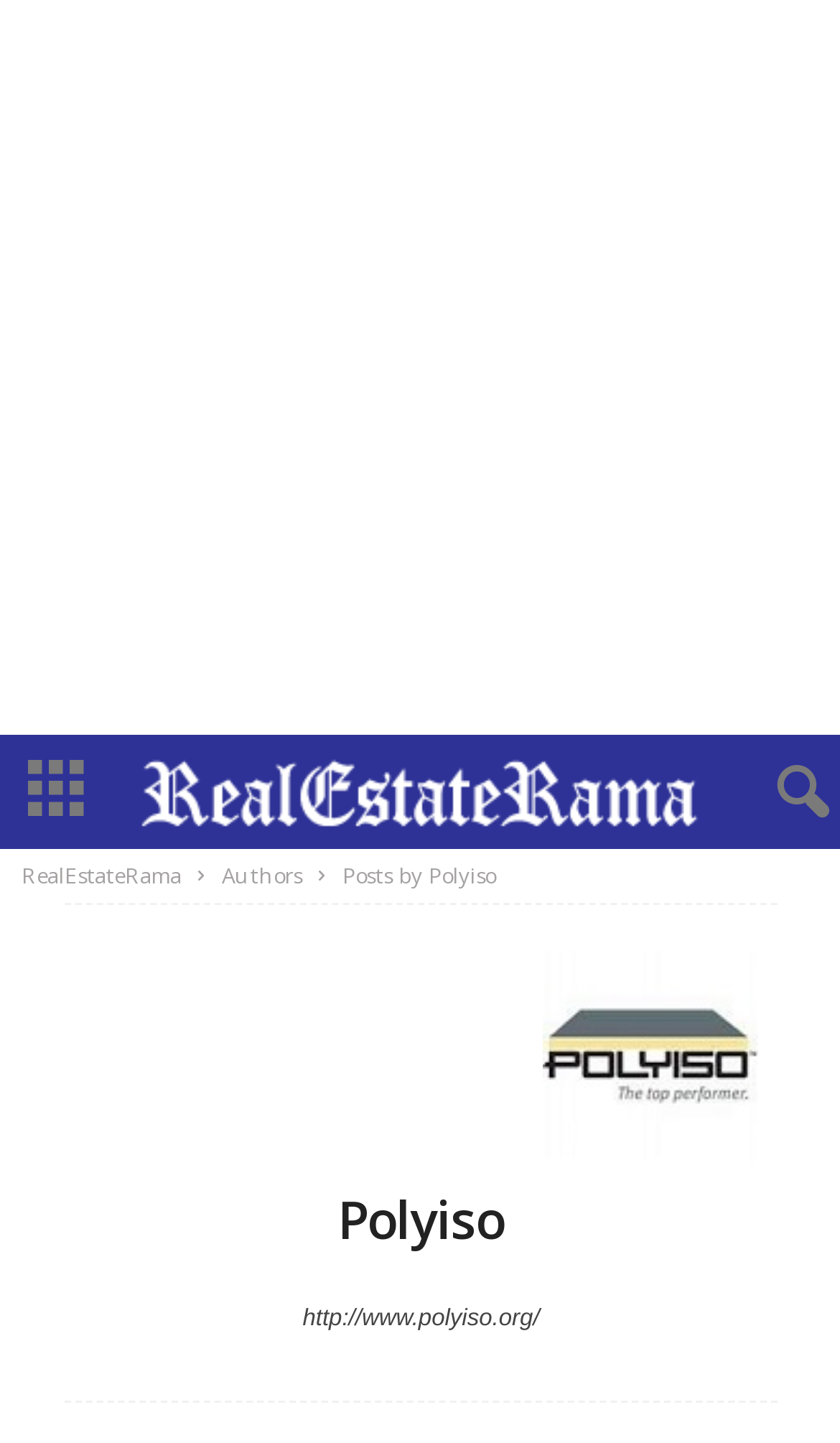Identify the coordinates of the bounding box for the element described below: "aria-label="Advertisement" name="aswift_0" title="Advertisement"". Return the coordinates as four float numbers between 0 and 1: [left, top, right, bottom].

[0.0, 0.012, 1.0, 0.497]